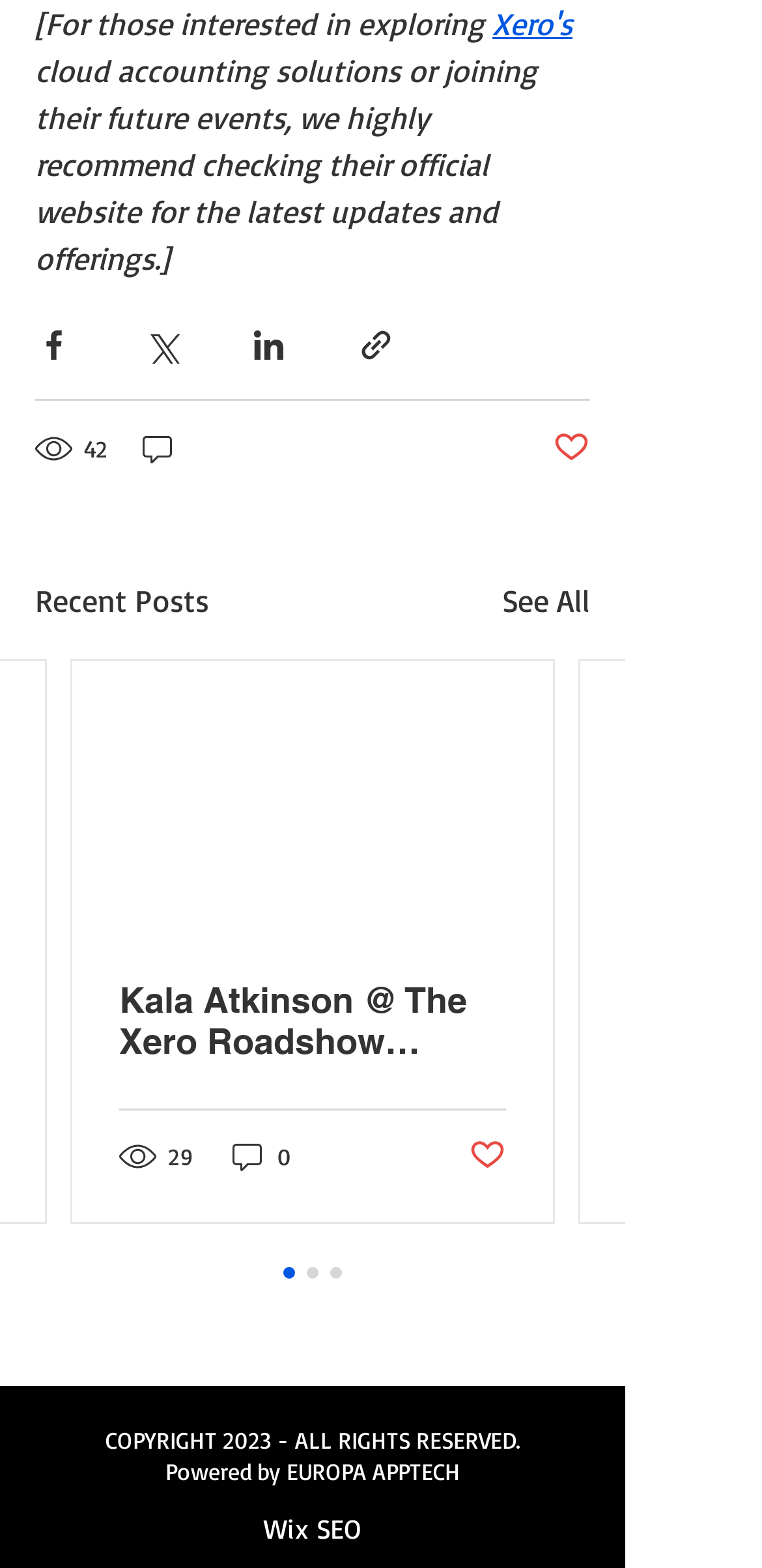Find the bounding box of the web element that fits this description: "Wix SEO".

[0.346, 0.964, 0.474, 0.985]